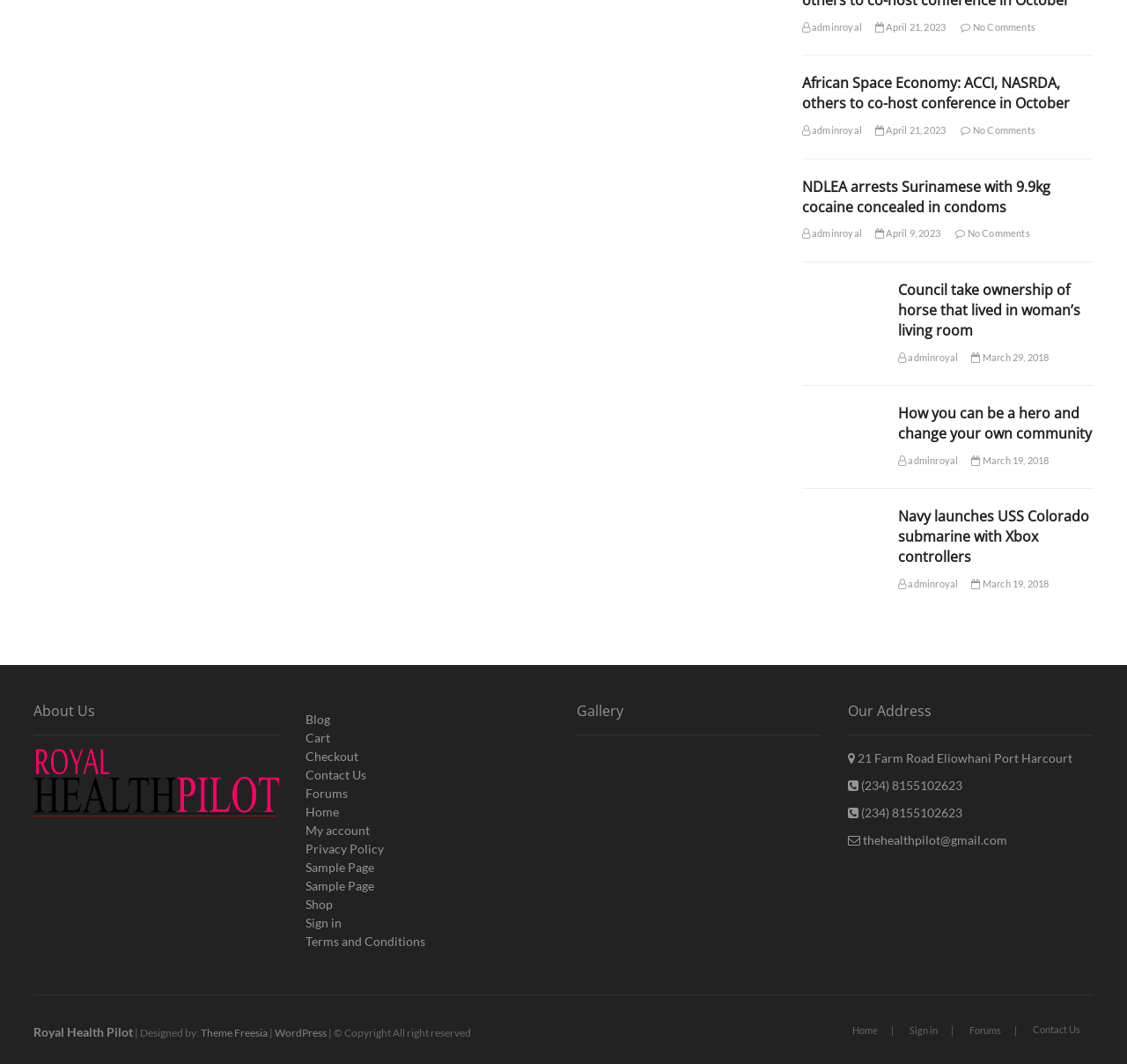Using a single word or phrase, answer the following question: 
How many articles are displayed on the webpage?

5